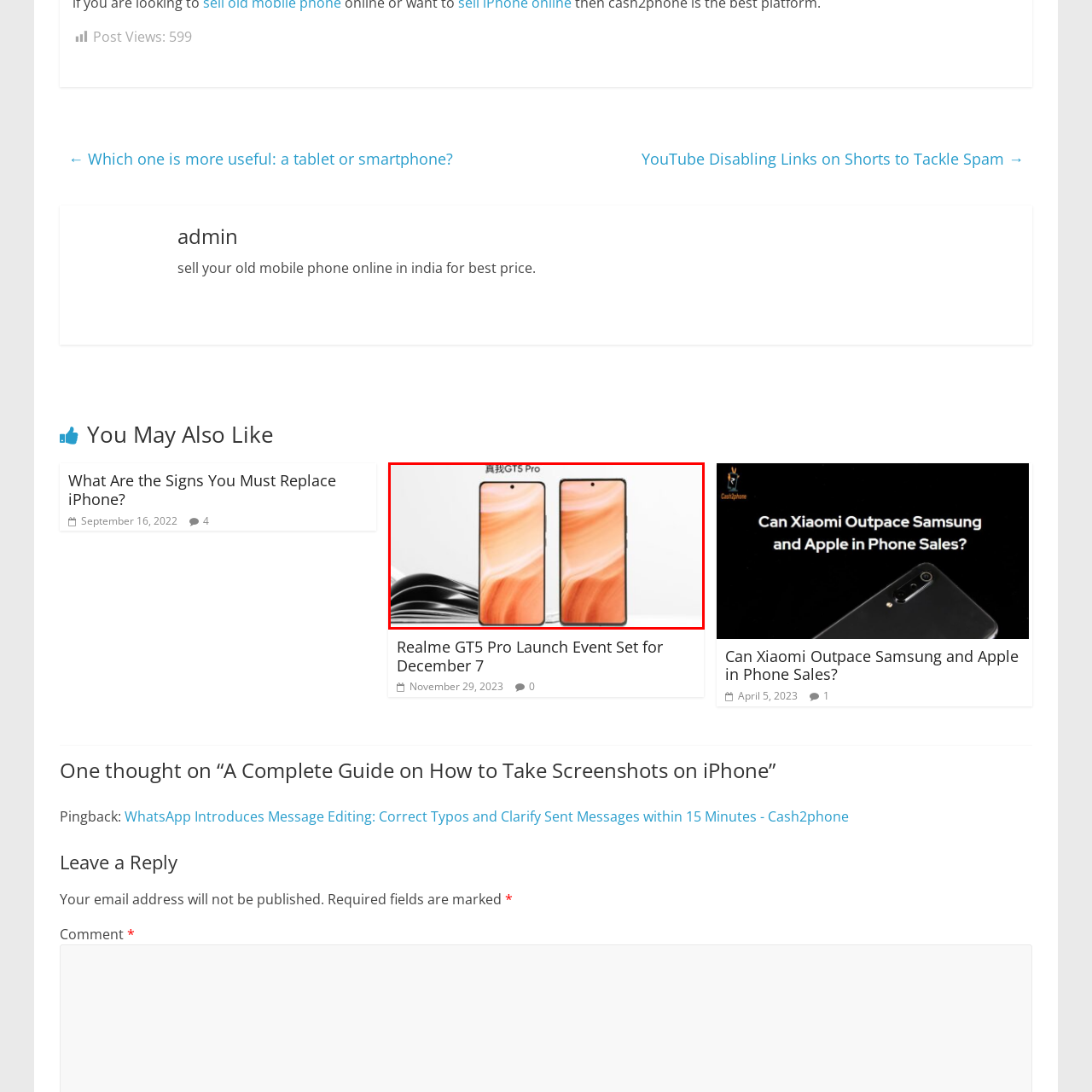What is the design element on top of the devices?
Review the content shown inside the red bounding box in the image and offer a detailed answer to the question, supported by the visual evidence.

The tops of the devices are adorned with a small front-facing camera punch-hole, which enhances their contemporary look and is a notable design element of the Realme GT5 Pro smartphone.